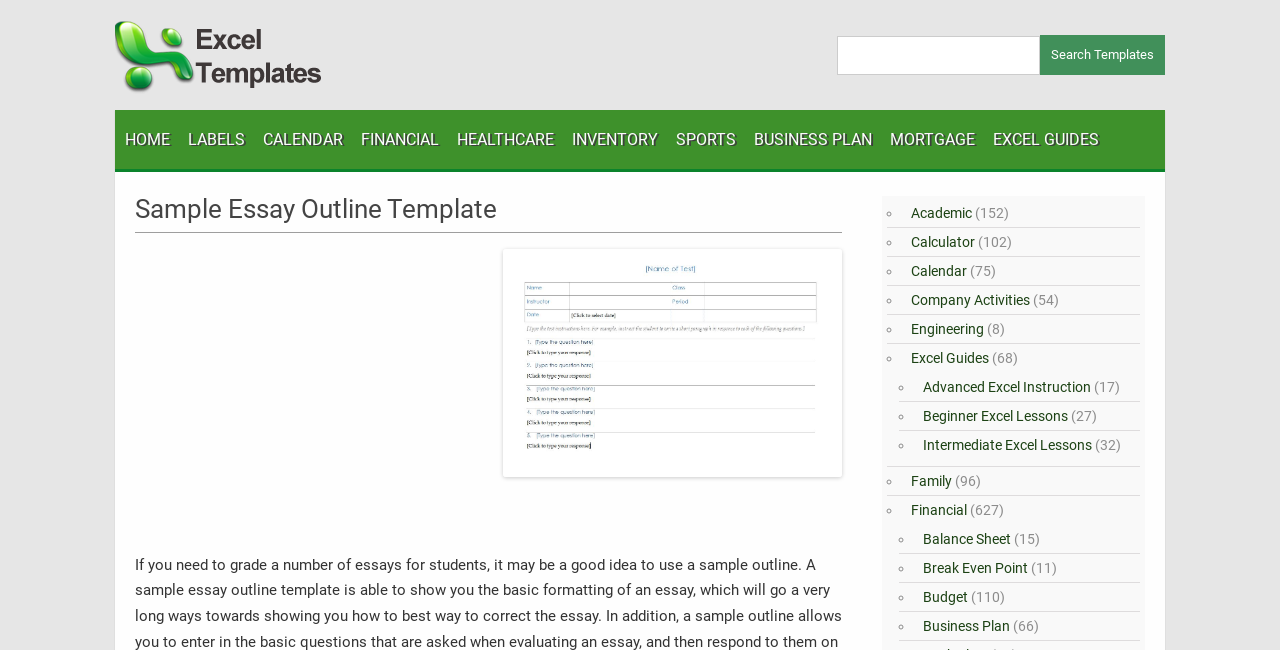Answer in one word or a short phrase: 
Are there any Excel-related resources on this webpage?

Yes